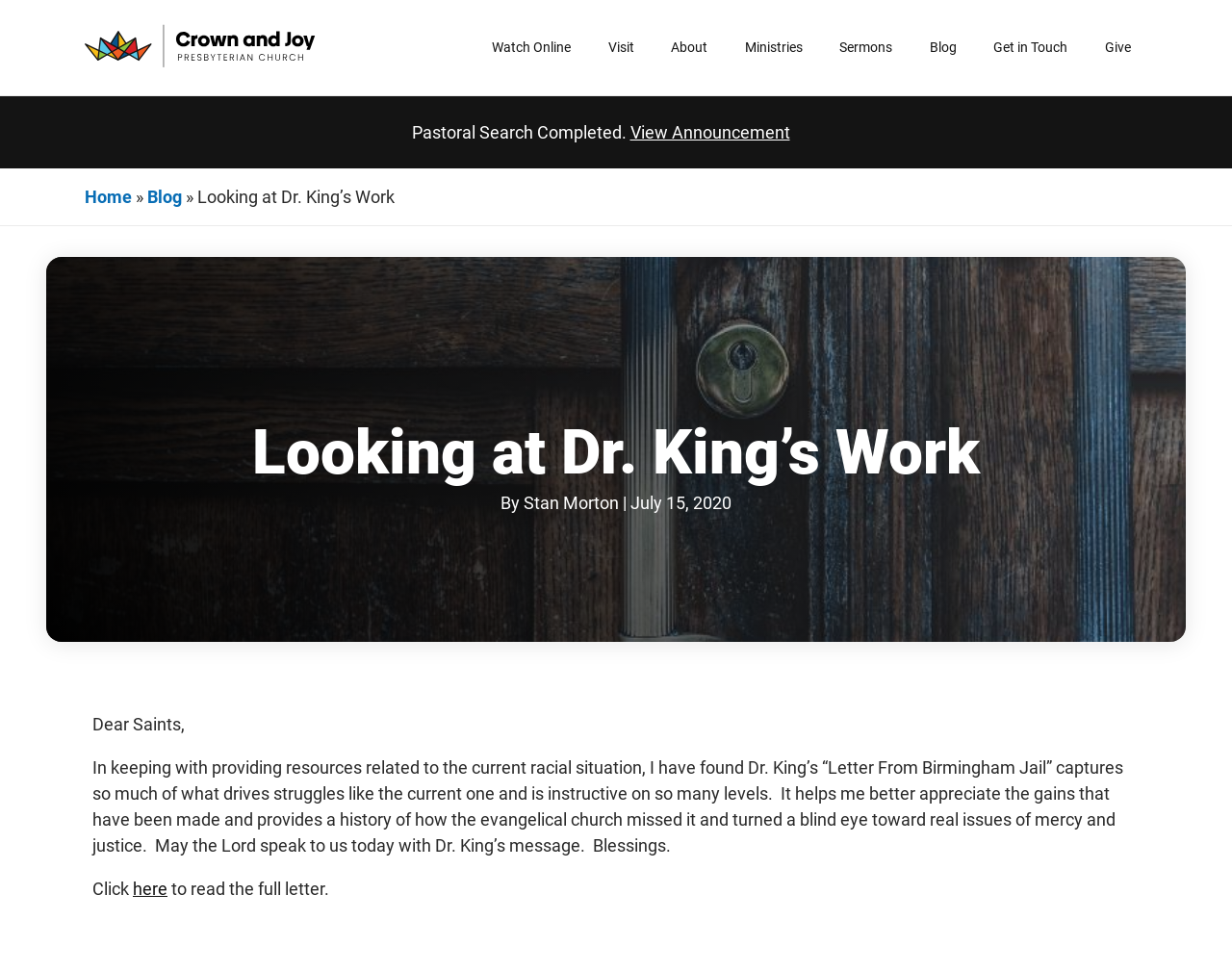Please pinpoint the bounding box coordinates for the region I should click to adhere to this instruction: "Visit Crown and Joy Presbyterian Church".

[0.069, 0.015, 0.256, 0.083]